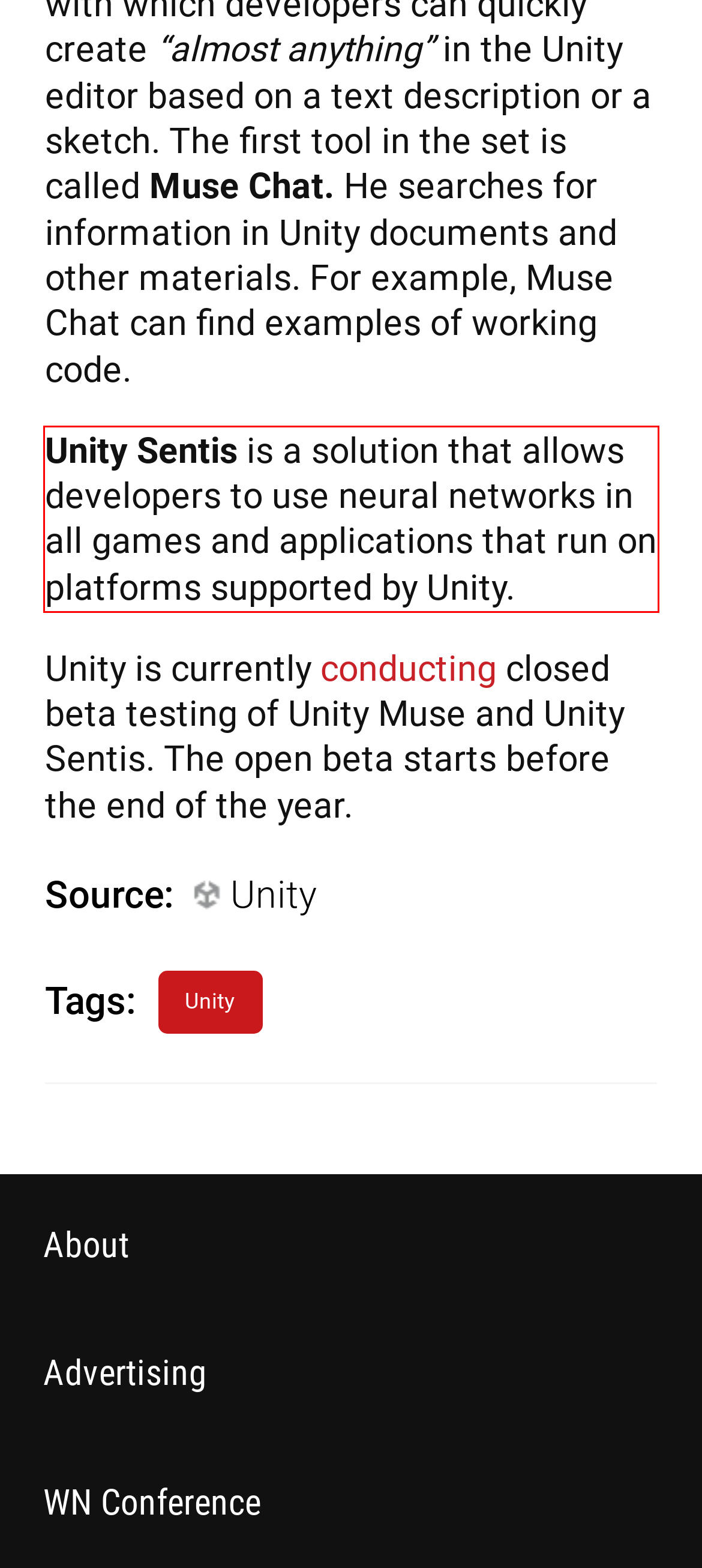Using OCR, extract the text content found within the red bounding box in the given webpage screenshot.

Unity Sentis is a solution that allows developers to use neural networks in all games and applications that run on platforms supported by Unity.